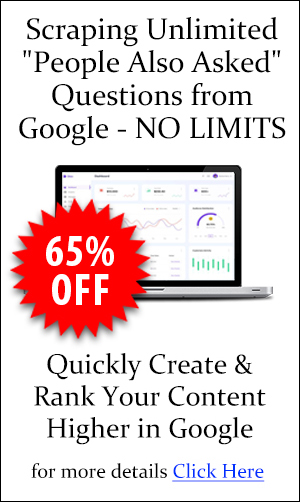Describe all the elements in the image with great detail.

The image features an advertisement for a digital tool that focuses on scraping unlimited "People Also Asked" questions from Google. Highlighted prominently is a discount offer of 65% off, emphasized by a striking red starburst graphic. The background is simple and white, ensuring that the text and graphic elements stand out clearly. 

In the center, a modern laptop display shows various analytical graphs and metrics, suggesting the tool's functionality in tracking and ranking content effectively on Google. The caption promotes the product's ability to help users quickly create content and improve their search engine rankings. Additionally, there’s a call-to-action phrase, "for more details Click Here," urging viewers to learn more about this offer.